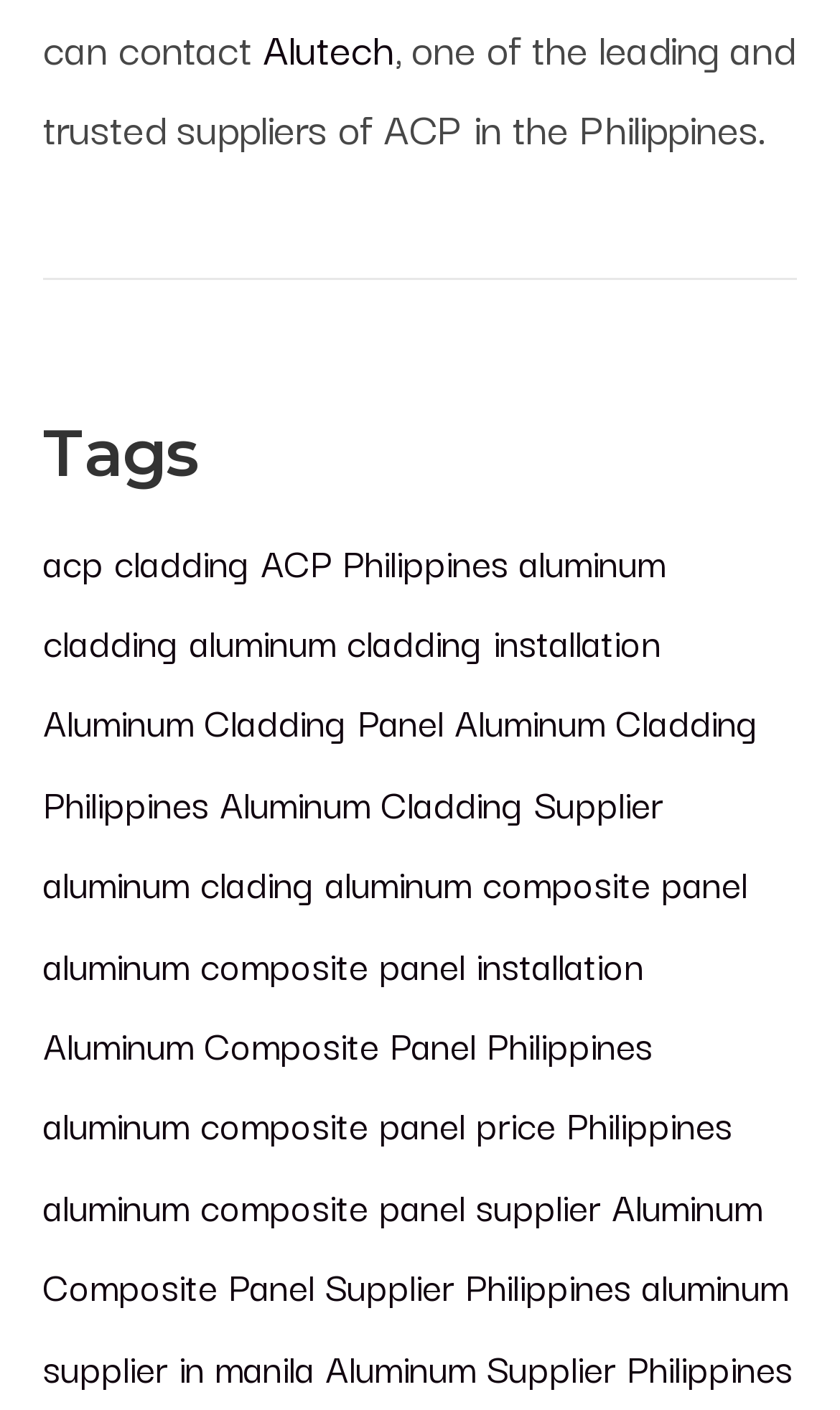What is the location mentioned in the webpage?
Can you provide a detailed and comprehensive answer to the question?

The webpage mentions 'Philippines' multiple times, which suggests that the location mentioned in the webpage is the Philippines, possibly indicating that the company or organization operates in or provides services to the Philippines.